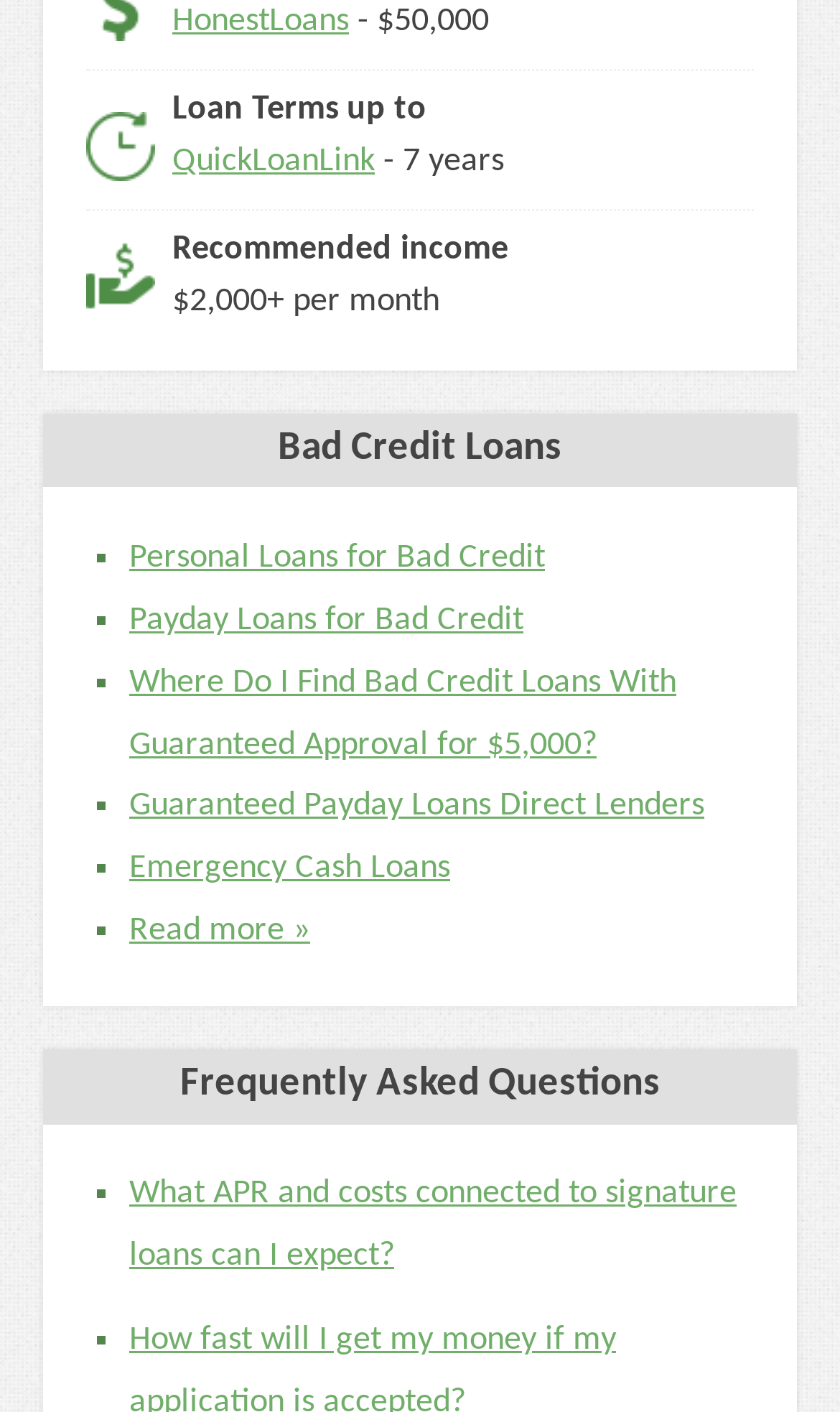Please specify the bounding box coordinates for the clickable region that will help you carry out the instruction: "Click on the 'QuickLoanLink' link".

[0.205, 0.102, 0.446, 0.126]